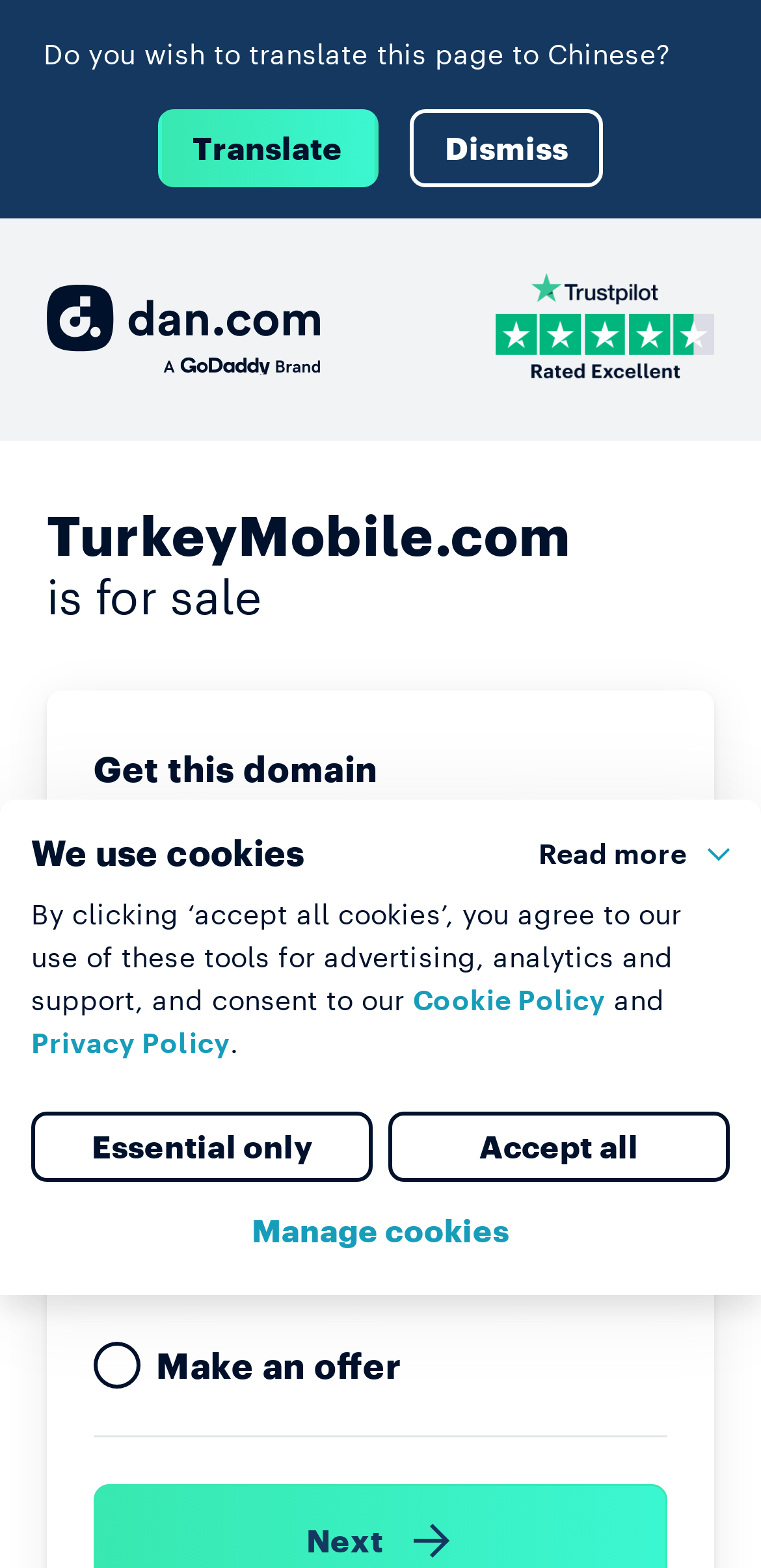Analyze the image and answer the question with as much detail as possible: 
What is the purpose of the 'Make an offer' option?

The question asks for the purpose of the 'Make an offer' option on the webpage. By analyzing the webpage, we can infer that the 'Make an offer' option is used to negotiate the price of the domain name TurkeyMobile.com, allowing the buyer to propose a different price than the listed one.